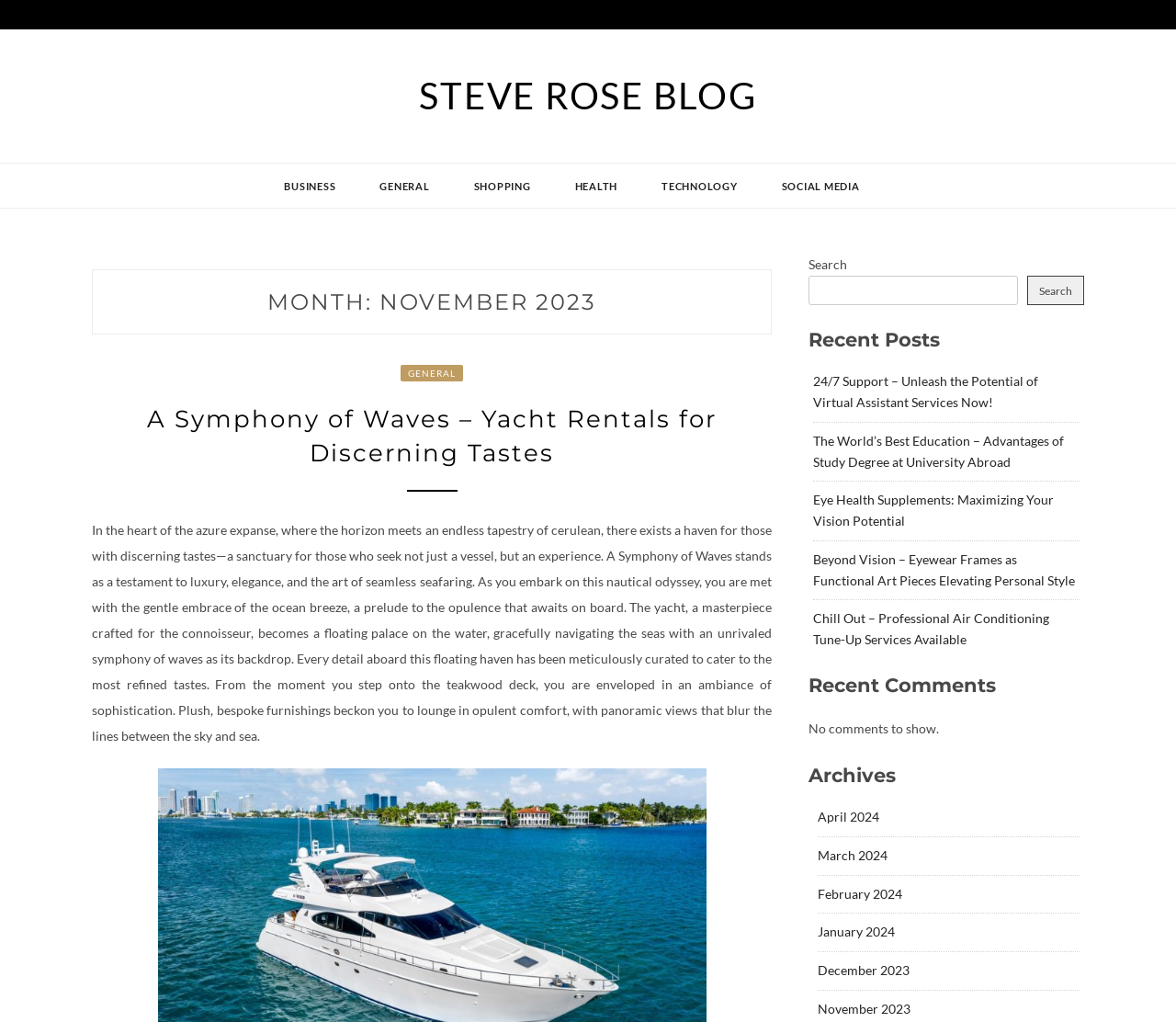Locate the bounding box coordinates of the element to click to perform the following action: 'Click on the 'BUSINESS' category'. The coordinates should be given as four float values between 0 and 1, in the form of [left, top, right, bottom].

[0.238, 0.16, 0.289, 0.205]